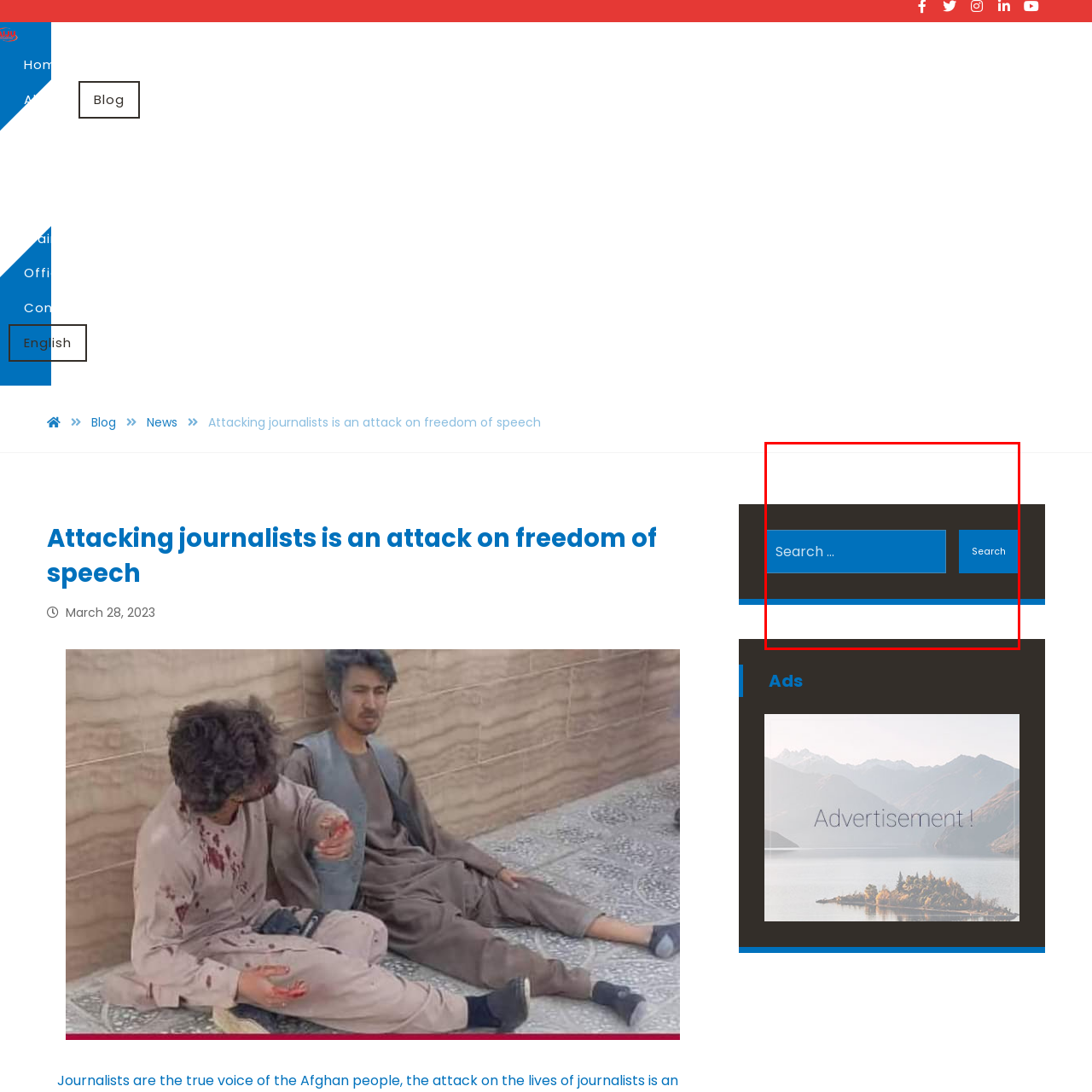Describe in detail the visual content enclosed by the red bounding box.

The image displays a search interface component prominently featured on a webpage. It consists of a large search box with the placeholder text "Search ..." and an adjacent blue button labeled "Search." The overall layout emphasizes user interaction, encouraging visitors to input their queries and find information effectively. This design indicates a focus on accessibility and usability, making the search feature easily accessible to users navigating the site.